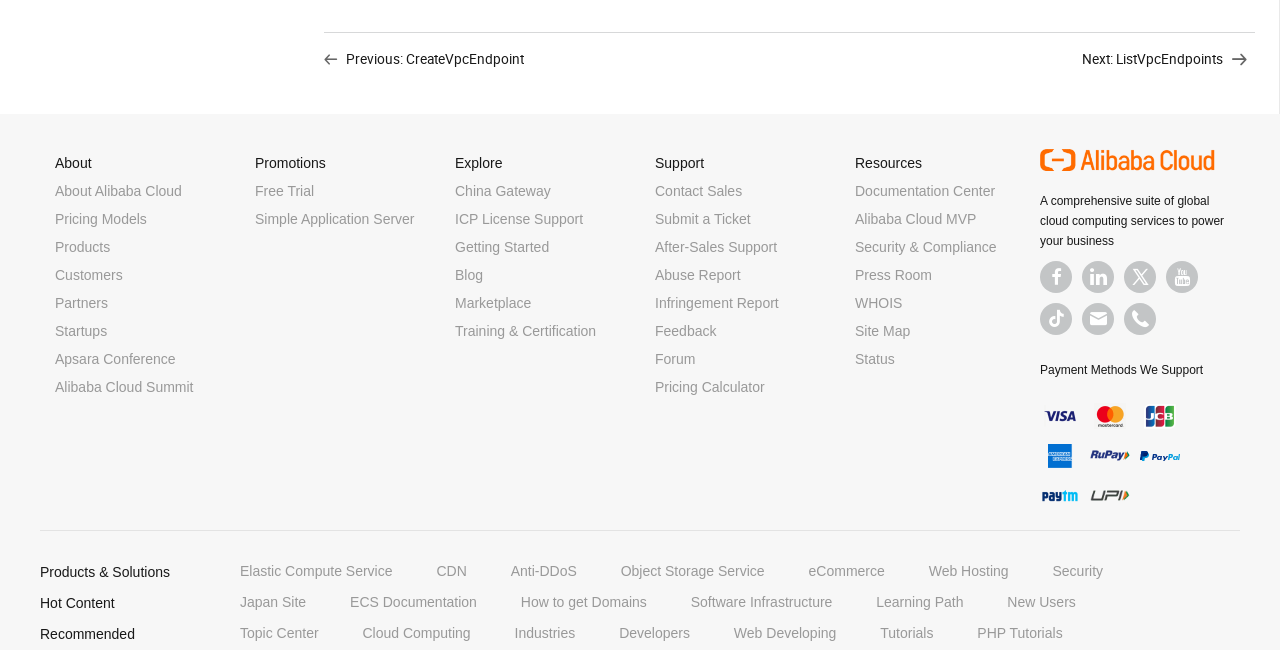What is the company logo displayed on the top right?
Based on the image, give a one-word or short phrase answer.

Alibaba Cloud